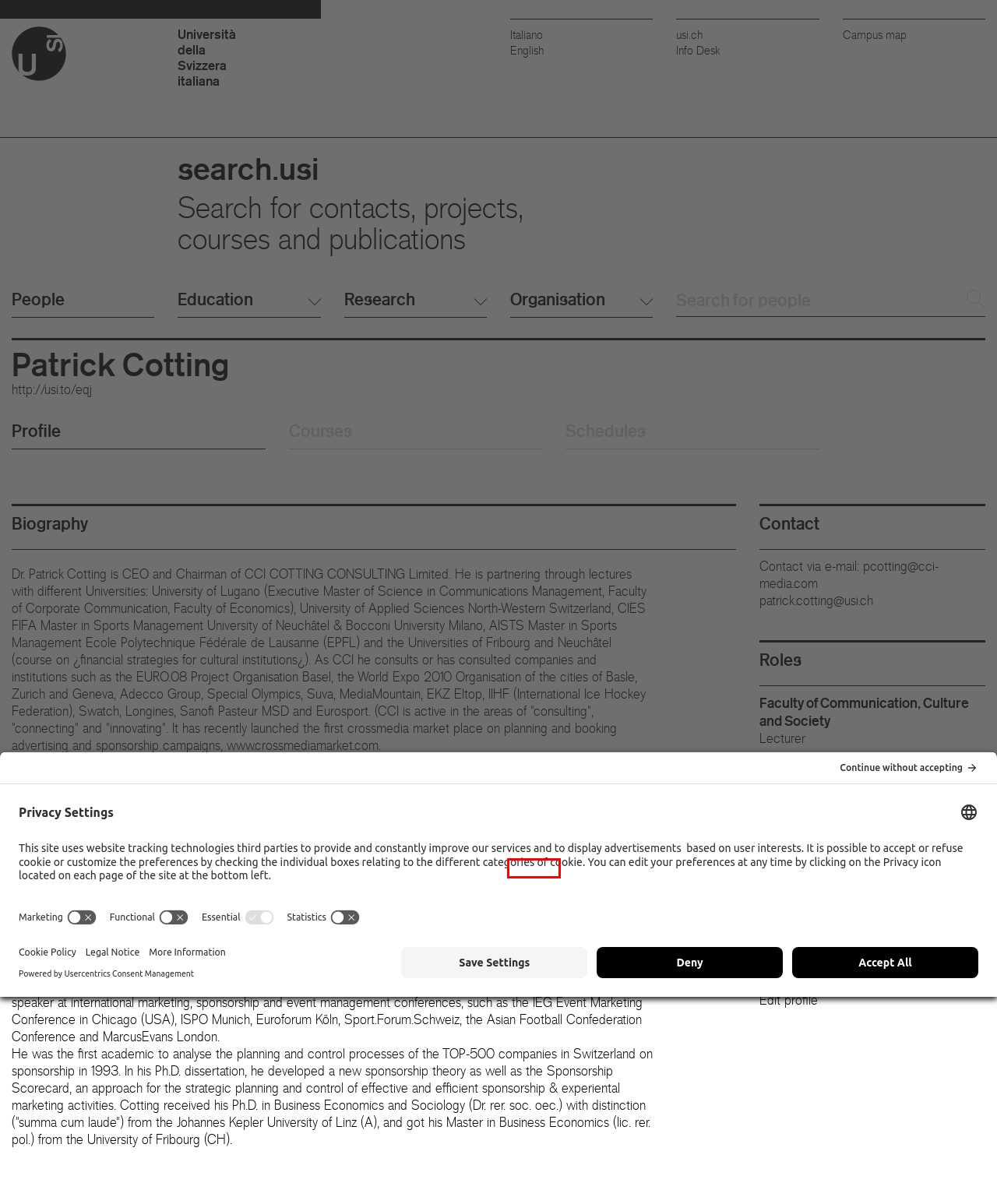Look at the screenshot of a webpage that includes a red bounding box around a UI element. Select the most appropriate webpage description that matches the page seen after clicking the highlighted element. Here are the candidates:
A. USI Newsletter System
B. Bellinzona Campus | USI
C. Università della Svizzera italiana | USI
D. Credits | USI
E. Stay in touch | USI
F. Faculty of Communication, Culture and Society | Università della Svizzera italiana
G. swissuniversities - swissuniversities
H. USI: resource protected, connect to VPN

E